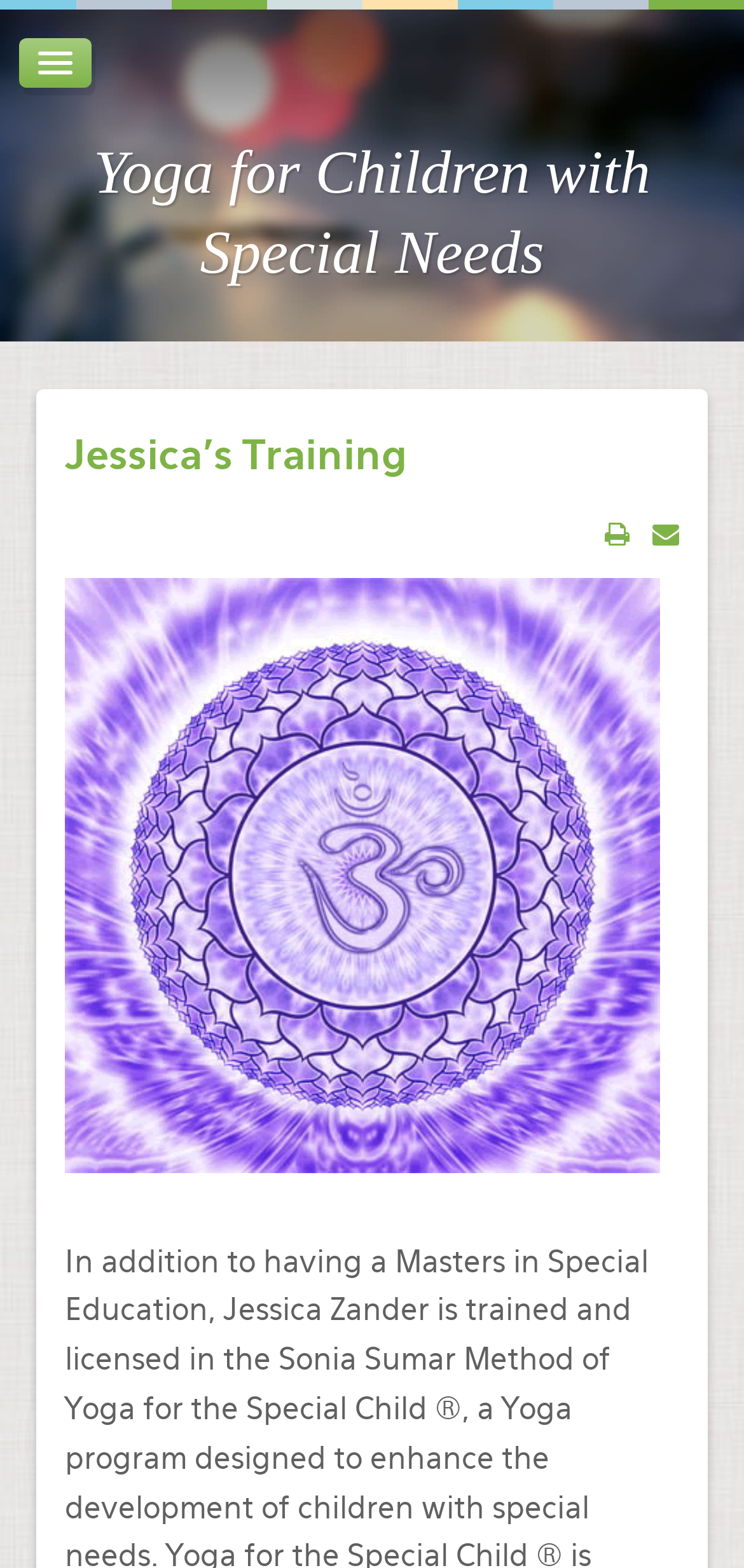Find the bounding box coordinates of the clickable region needed to perform the following instruction: "explore further reading". The coordinates should be provided as four float numbers between 0 and 1, i.e., [left, top, right, bottom].

[0.115, 0.599, 0.751, 0.63]